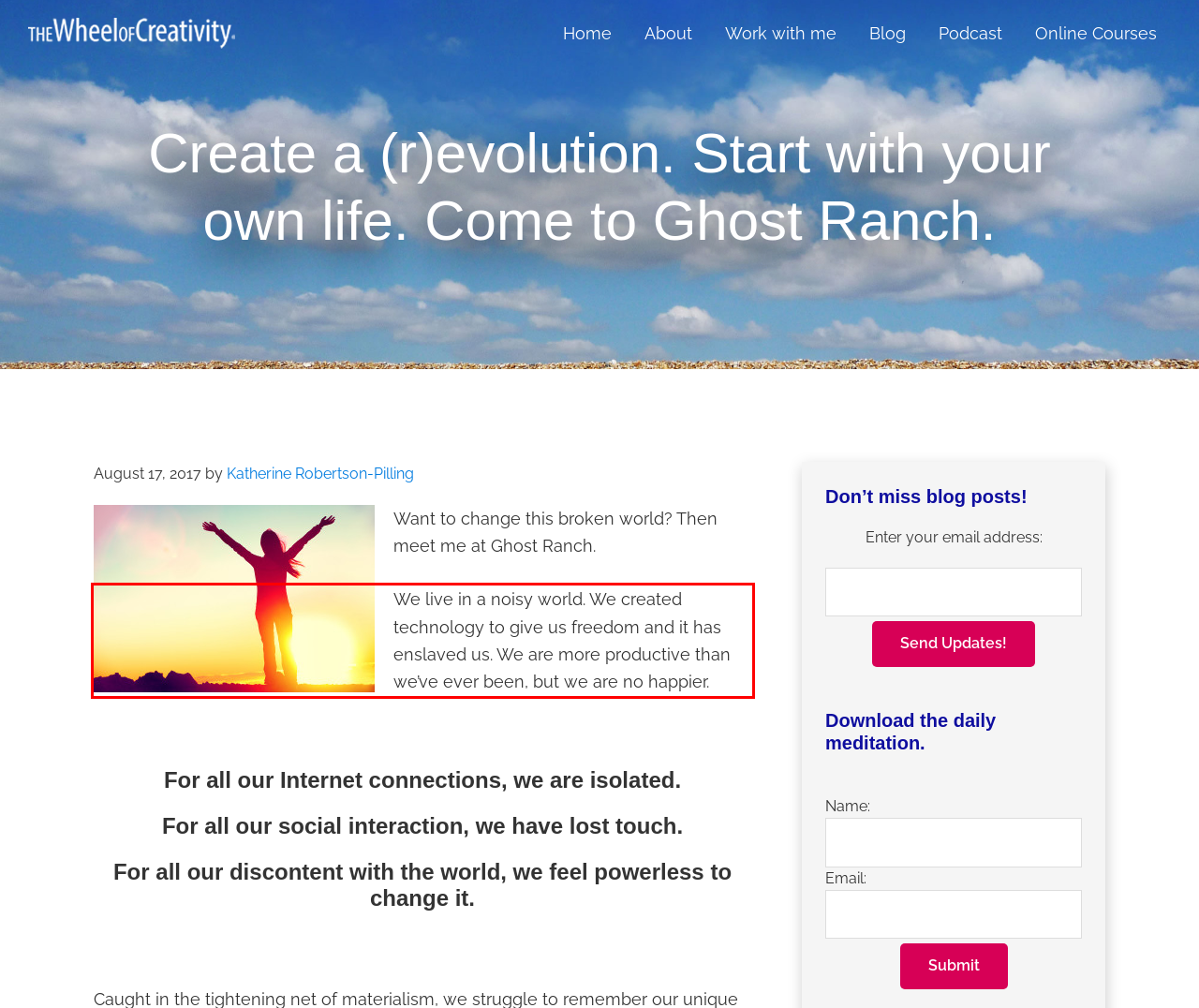Extract and provide the text found inside the red rectangle in the screenshot of the webpage.

We live in a noisy world. We created technology to give us freedom and it has enslaved us. We are more productive than we’ve ever been, but we are no happier.